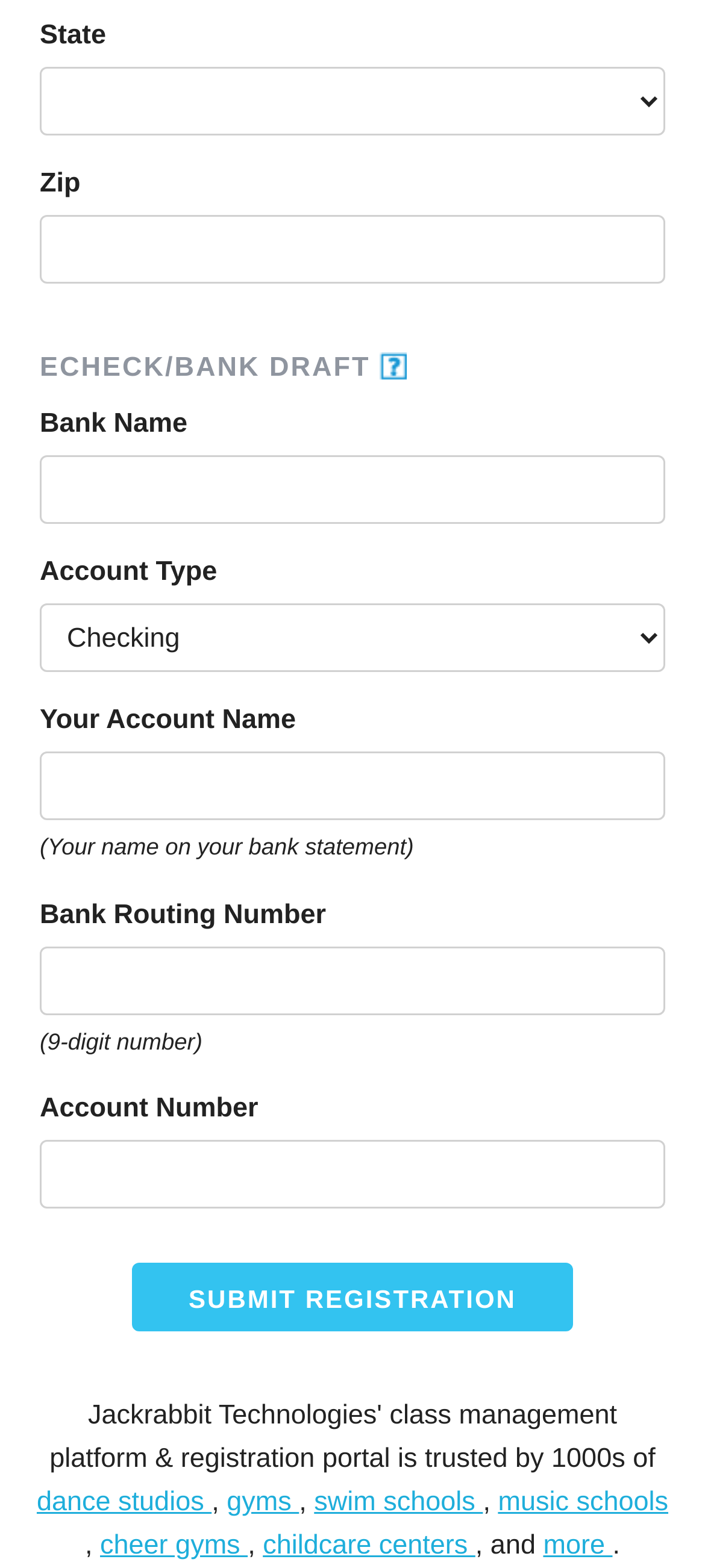Please answer the following question using a single word or phrase: What types of businesses are linked at the bottom of the webpage?

Dance studios, gyms, etc.